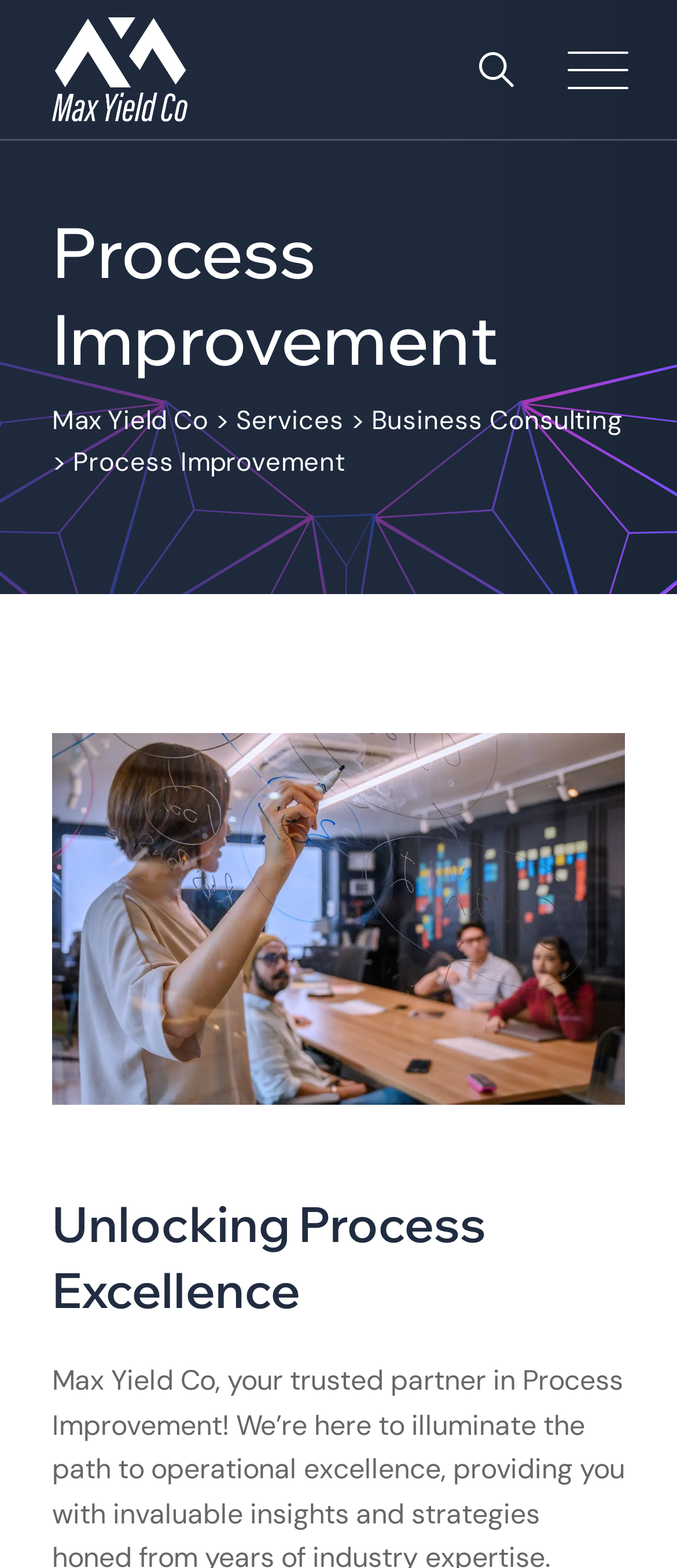What is the topic of the webpage?
Refer to the image and give a detailed answer to the query.

The topic of the webpage is 'Process Improvement', which is mentioned in the heading and also in the subheading 'Unlocking Process Excellence'.